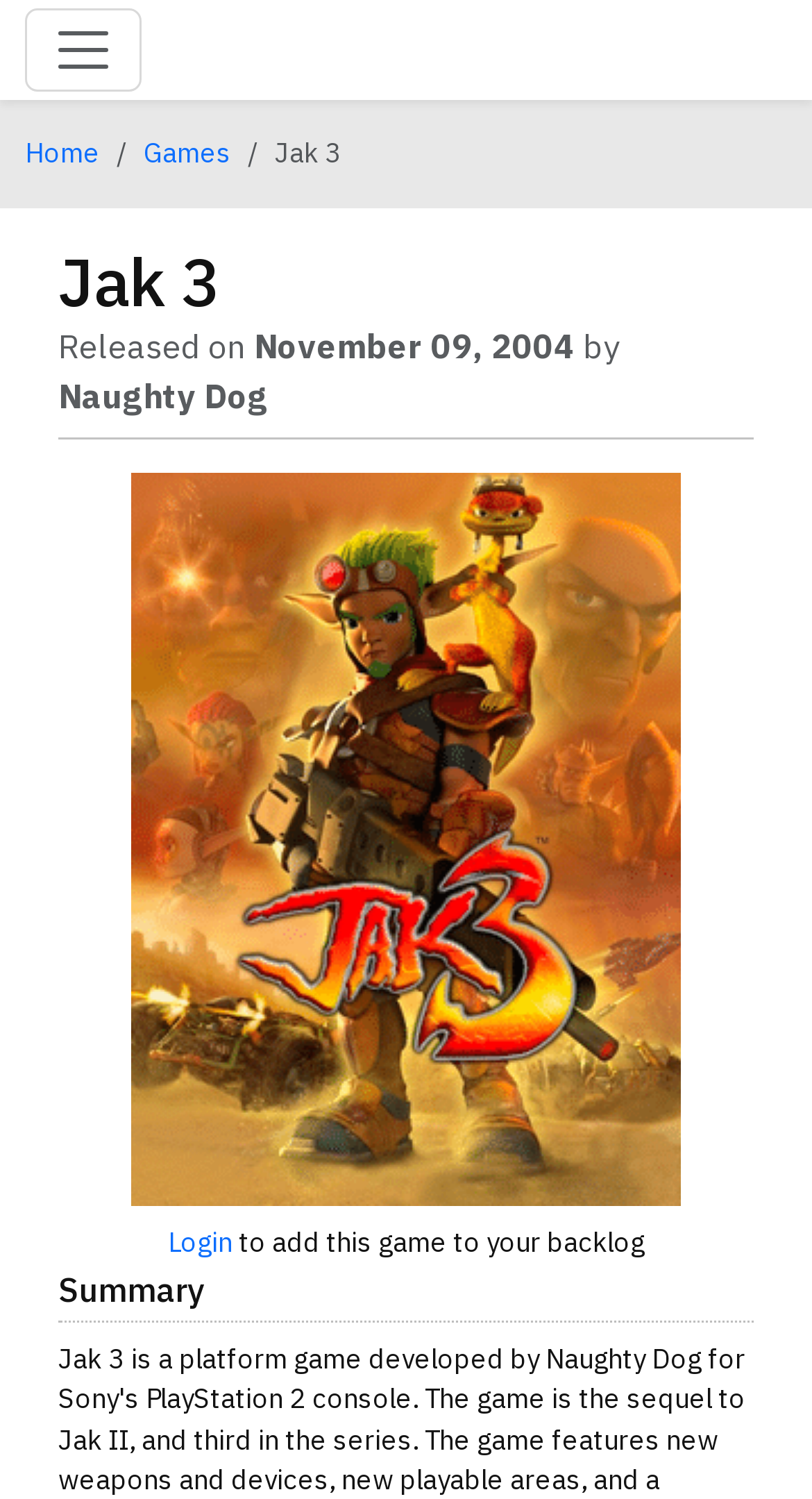Please provide a comprehensive answer to the question below using the information from the image: Who developed Jak 3?

I found the developer by looking at the text 'by' followed by the name 'Naughty Dog' in the webpage.